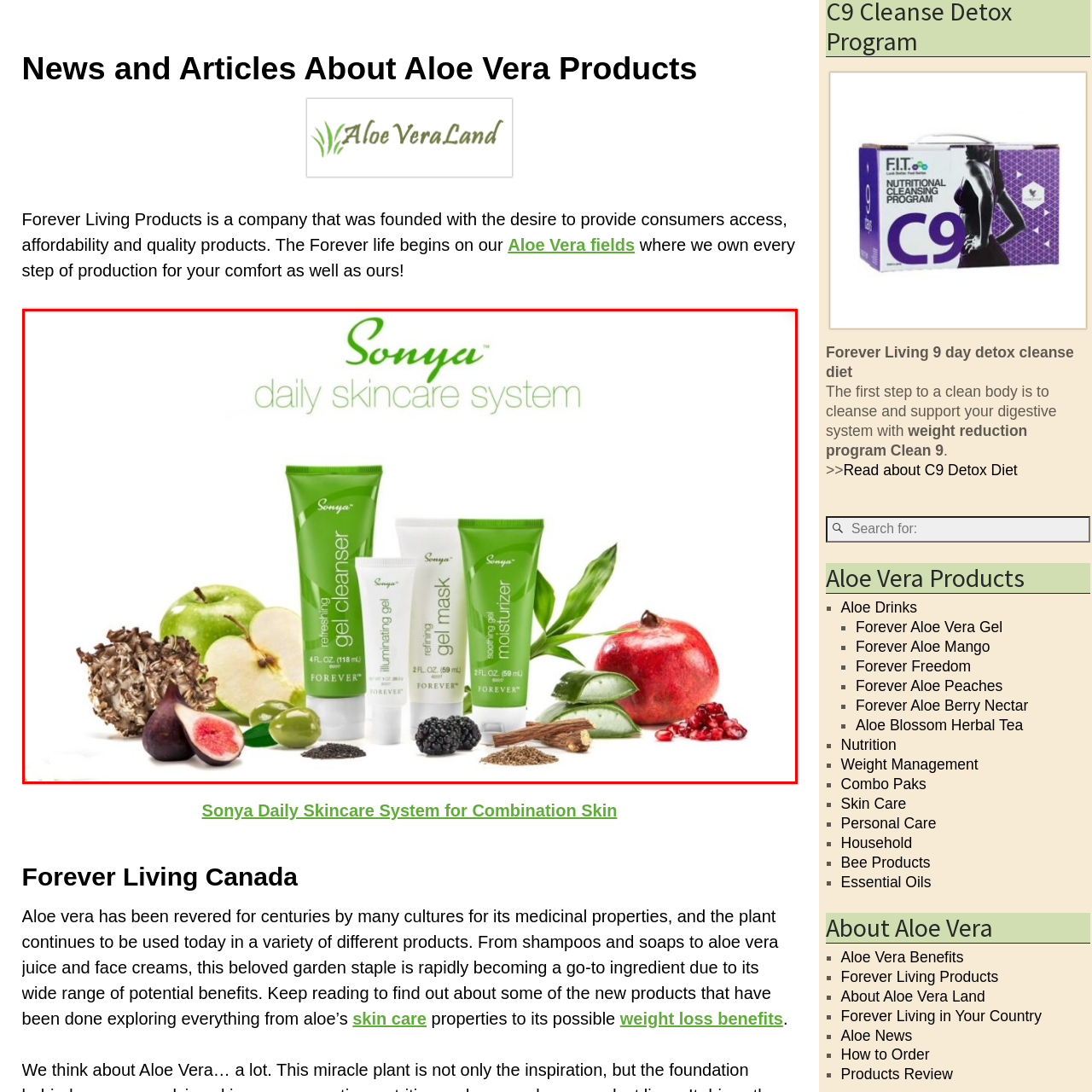How many products are in the skincare system?
Observe the image within the red bounding box and formulate a detailed response using the visual elements present.

The image showcases the Sonya Daily Skincare System, which consists of four elegantly packaged gel-based skincare products, namely the refreshing gel cleanser, illuminating gel, refining gel mask, and soothing gel moisturizer.